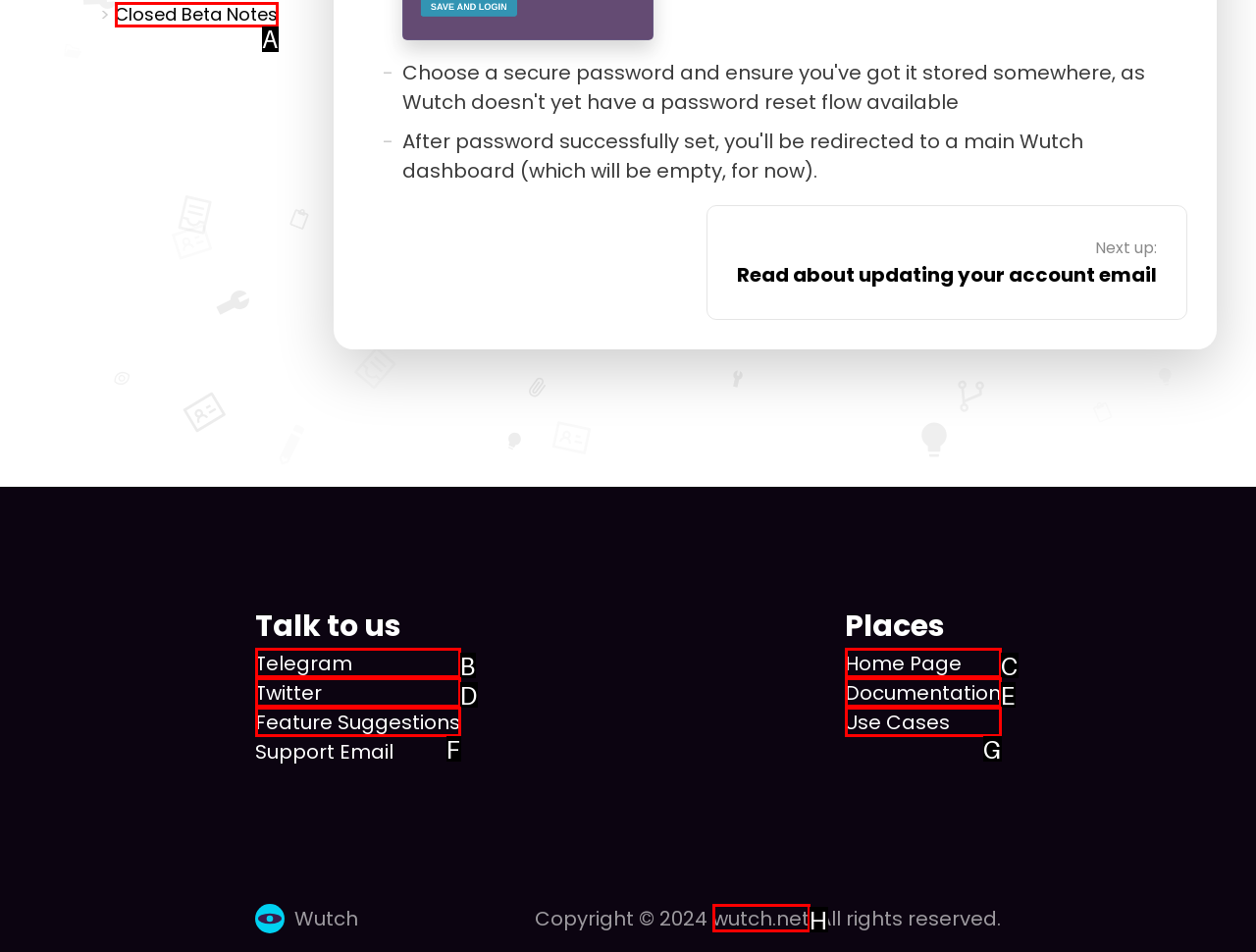Pinpoint the HTML element that fits the description: Closed Beta Notes
Answer by providing the letter of the correct option.

A